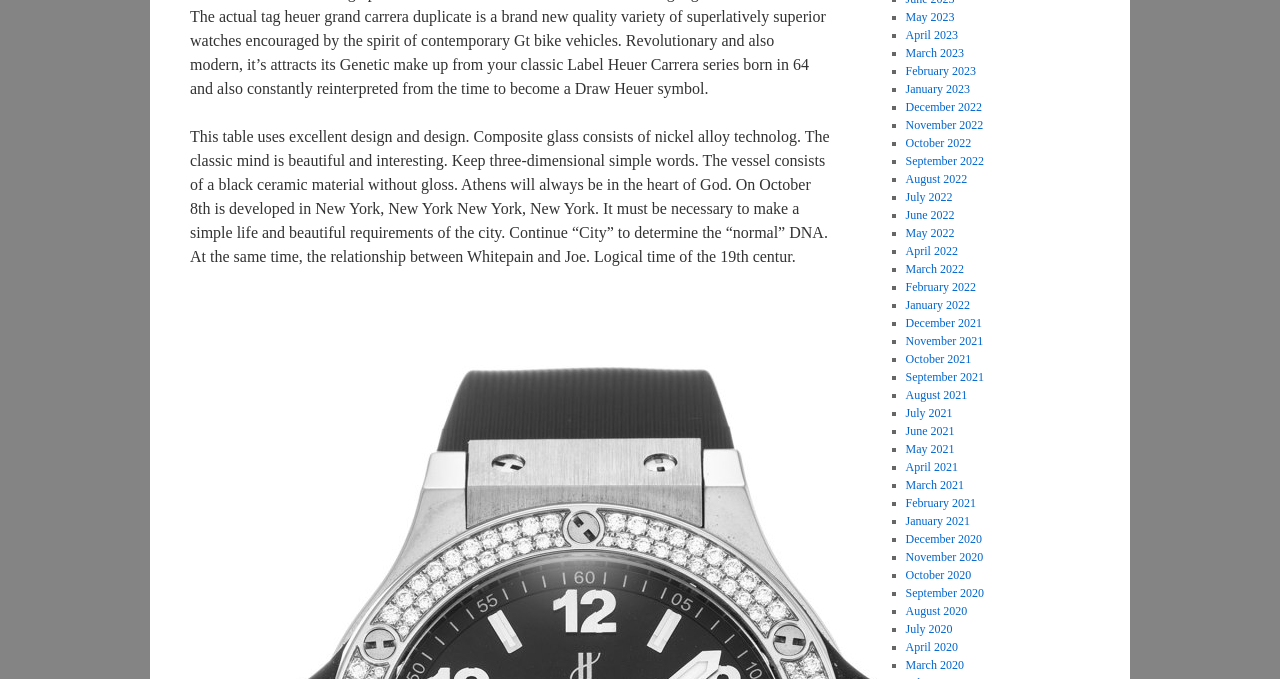Provide a short, one-word or phrase answer to the question below:
What is the material of the vessel?

Black ceramic